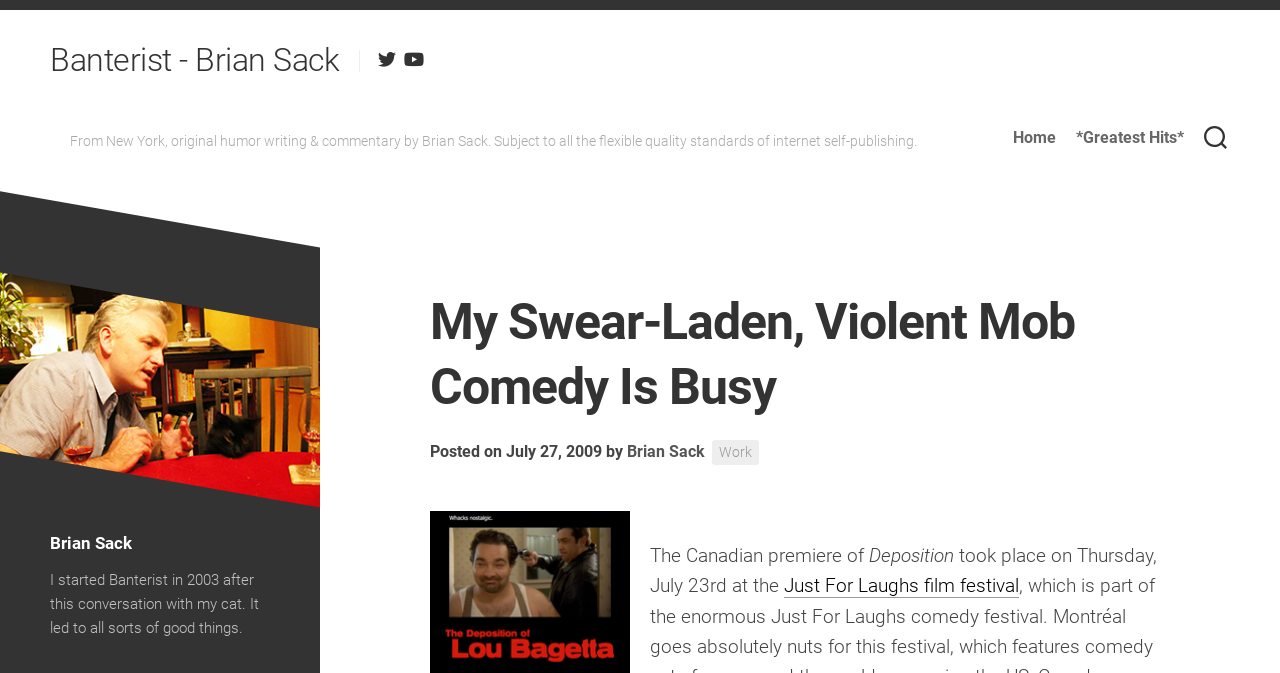Pinpoint the bounding box coordinates of the element you need to click to execute the following instruction: "read about deposition". The bounding box should be represented by four float numbers between 0 and 1, in the format [left, top, right, bottom].

[0.679, 0.808, 0.745, 0.842]